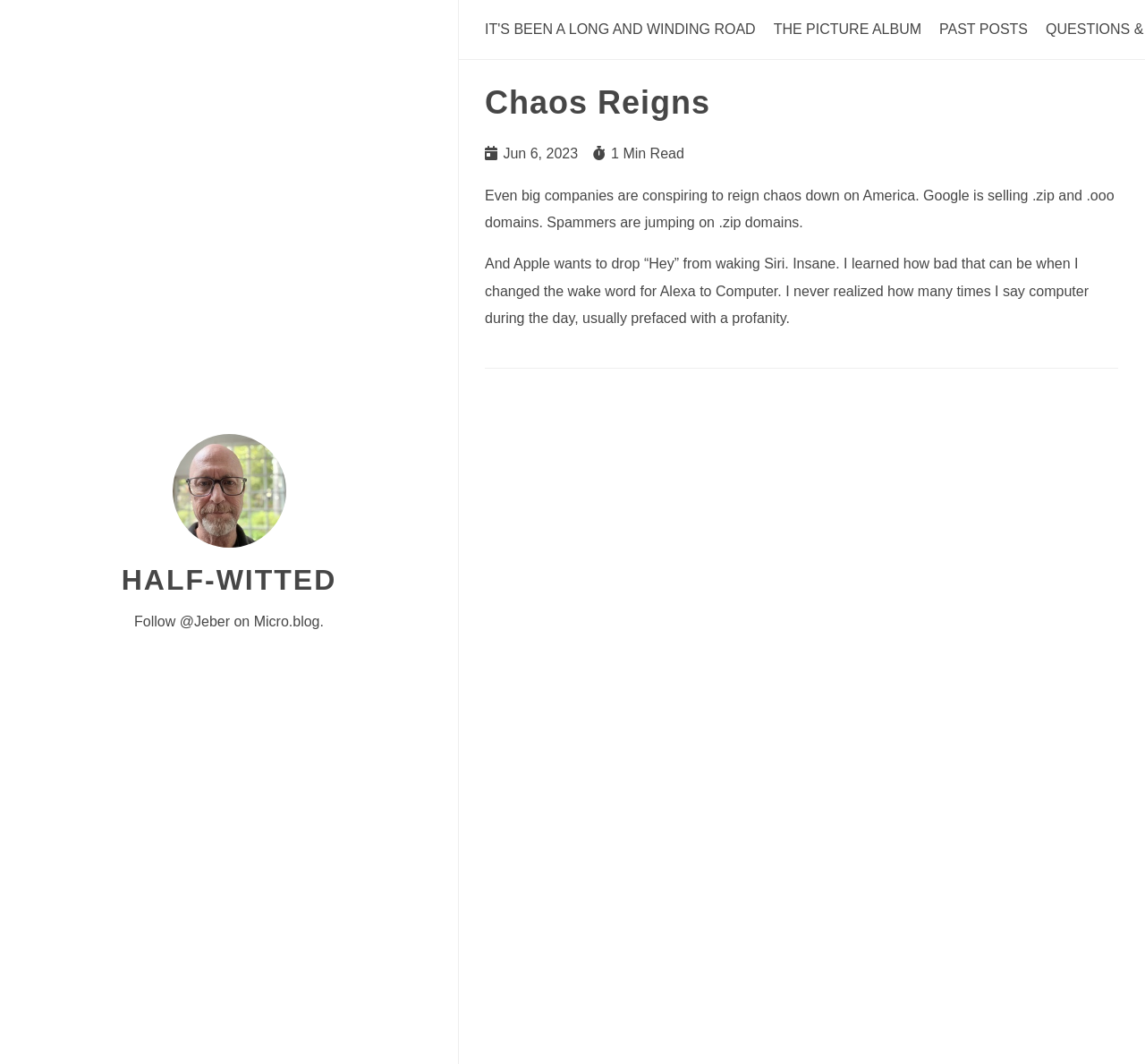Offer a comprehensive description of the webpage’s content and structure.

This webpage appears to be a personal blog or journal, with a profile picture of the author, @Jeber, located at the top left corner. The profile picture is accompanied by a link to the author's Micro.blog profile. 

Below the profile picture, there is a header section with three links: "IT'S BEEN A LONG AND WINDING ROAD", "THE PICTURE ALBUM", and "PAST POSTS". These links are aligned horizontally and are positioned near the top of the page.

The main content of the webpage is a blog post titled "Chaos Reigns", which is displayed prominently in the center of the page. The title is followed by the date "Jun 6, 2023" and an indication that the post is a "1 Min Read". 

The blog post itself is a short article discussing how big companies, such as Google and Apple, are causing chaos in America. The article is divided into two paragraphs, with the first paragraph discussing Google's sale of .zip and .ooo domains and how spammers are taking advantage of this. The second paragraph talks about Apple's plan to drop the "Hey" wake word for Siri and the author's personal experience with changing the wake word for Alexa.